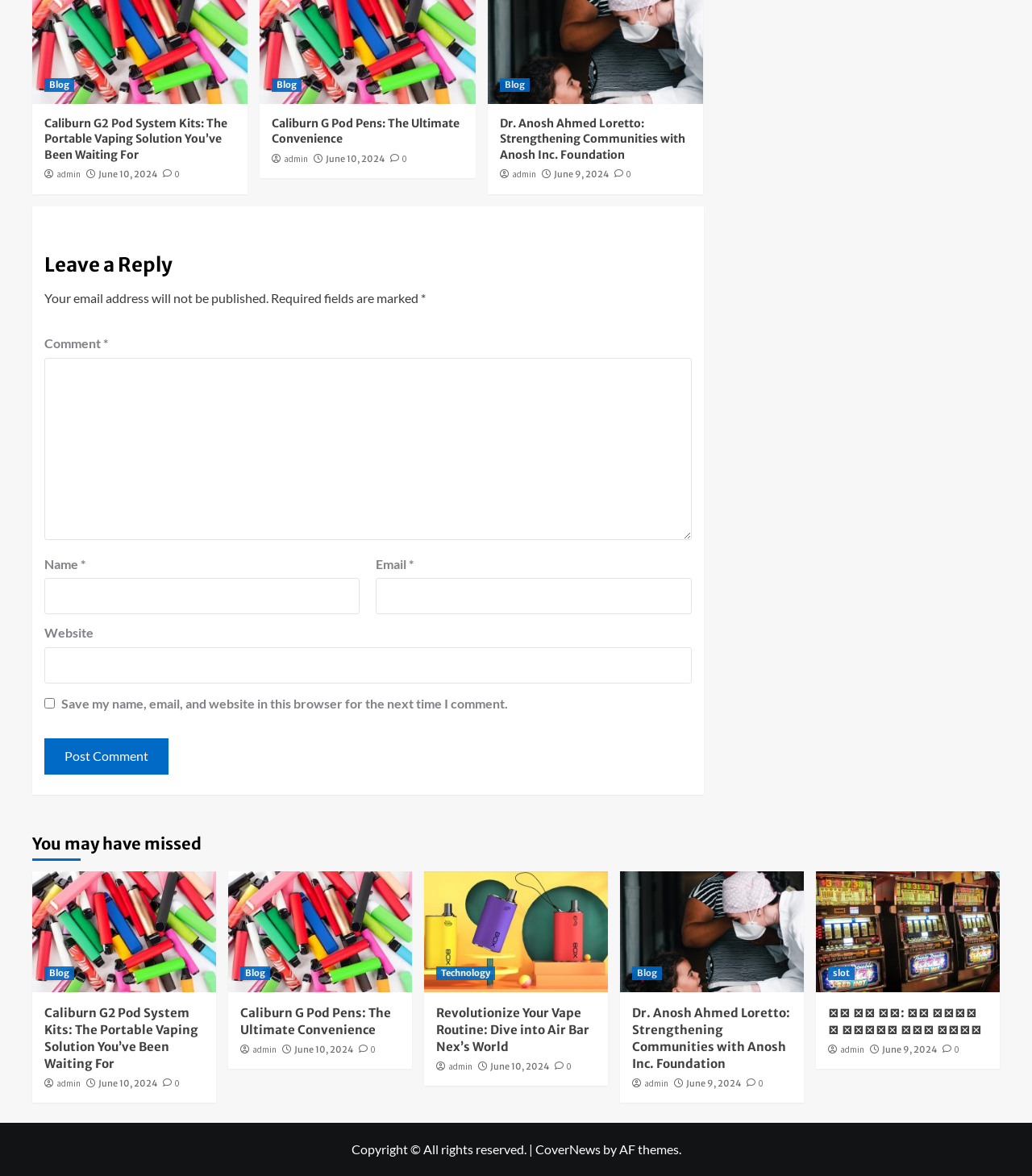Indicate the bounding box coordinates of the element that must be clicked to execute the instruction: "Leave a reply". The coordinates should be given as four float numbers between 0 and 1, i.e., [left, top, right, bottom].

[0.043, 0.206, 0.67, 0.245]